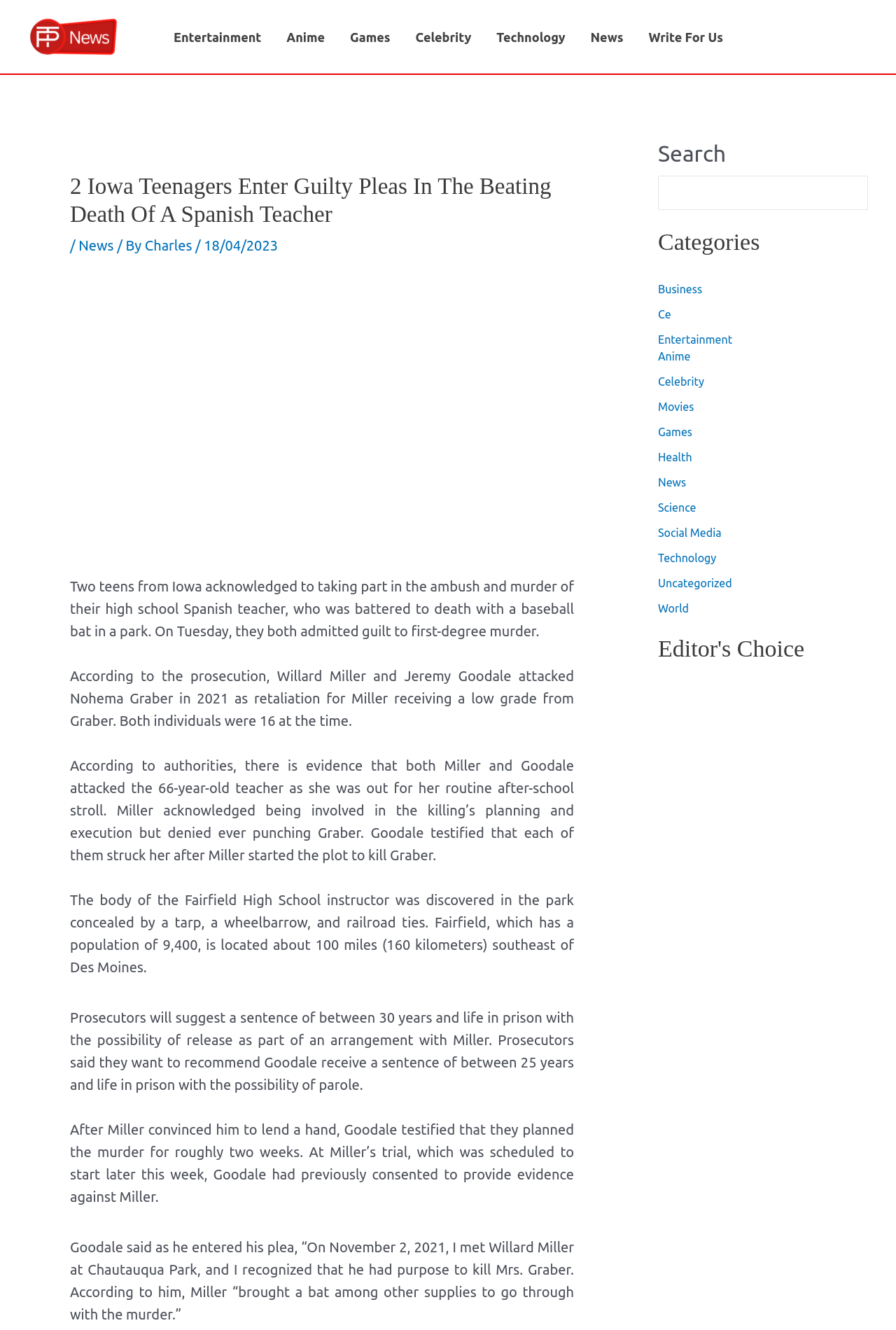Describe all the key features and sections of the webpage thoroughly.

This webpage appears to be a news article about two teenagers from Iowa who have pleaded guilty to the murder of their high school Spanish teacher. 

At the top of the page, there is a logo for "Pop Top News" on the left side, and a navigation menu on the right side with links to various categories such as Entertainment, Anime, Games, and News. 

Below the navigation menu, there is a header section with the title of the article "2 Iowa Teenagers Enter Guilty Pleas In The Beating Death Of A Spanish Teacher" and a subheading with the author's name and date. 

The main content of the article is divided into several paragraphs, which describe the details of the crime, including the motive, the attack, and the discovery of the body. The paragraphs are arranged in a vertical column, with no images or other elements interrupting the text. 

On the right side of the page, there are three complementary sections. The first section has a search box with a label "Search". The second section has a list of categories, including Business, Entertainment, and Technology, with links to related articles. The third section has a heading "Editor's Choice" but no visible content. 

There are two advertisements on the page, one above the main content and one below the complementary sections, both in the form of iframes.